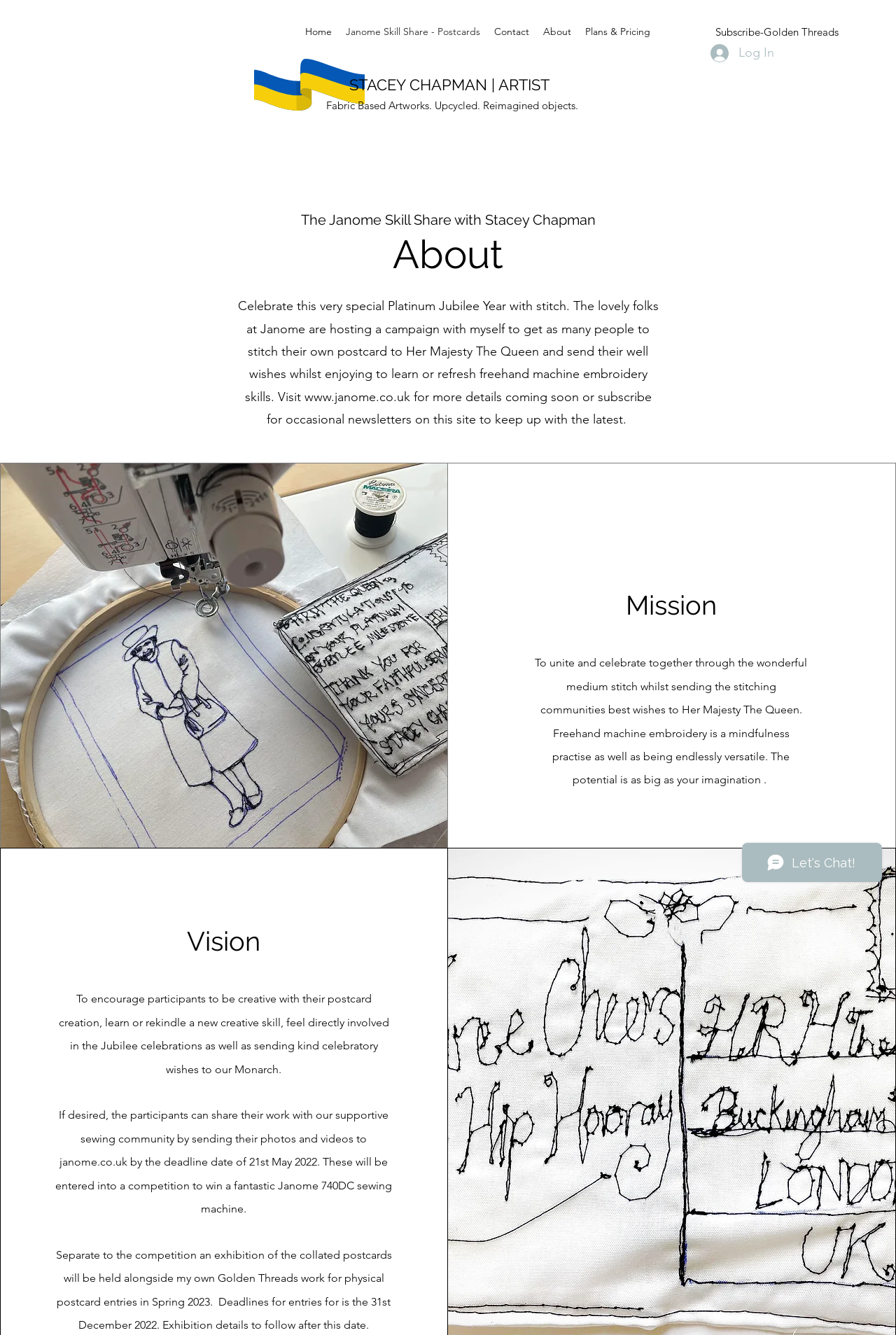Determine the bounding box coordinates of the clickable element to complete this instruction: "Subscribe to Golden Threads". Provide the coordinates in the format of four float numbers between 0 and 1, [left, top, right, bottom].

[0.796, 0.017, 0.938, 0.031]